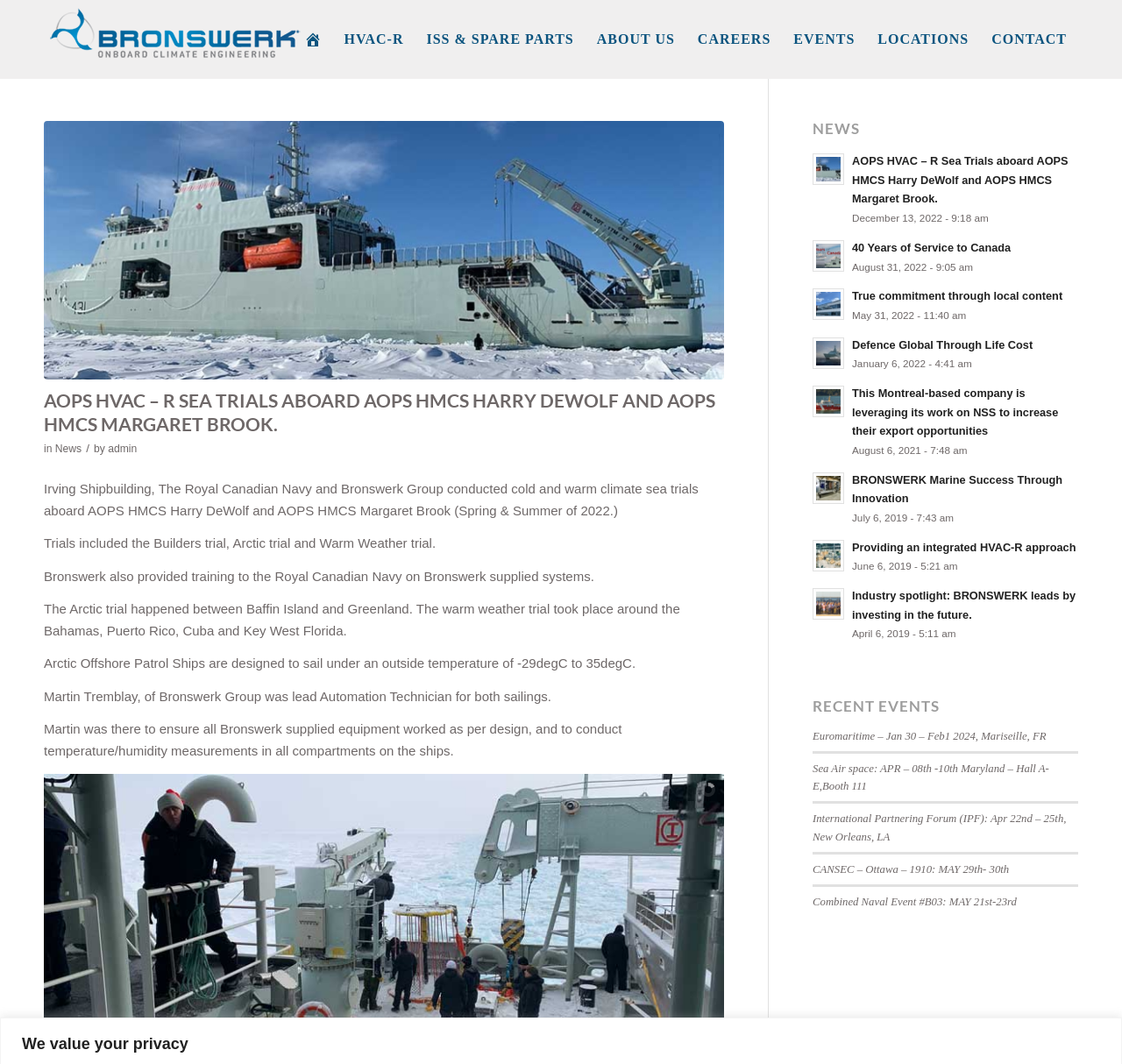What is the name of the company?
Refer to the image and give a detailed response to the question.

The name of the company can be found in the top-left corner of the webpage, where it is written as 'Bronswerk Marine Inc' in the logo.